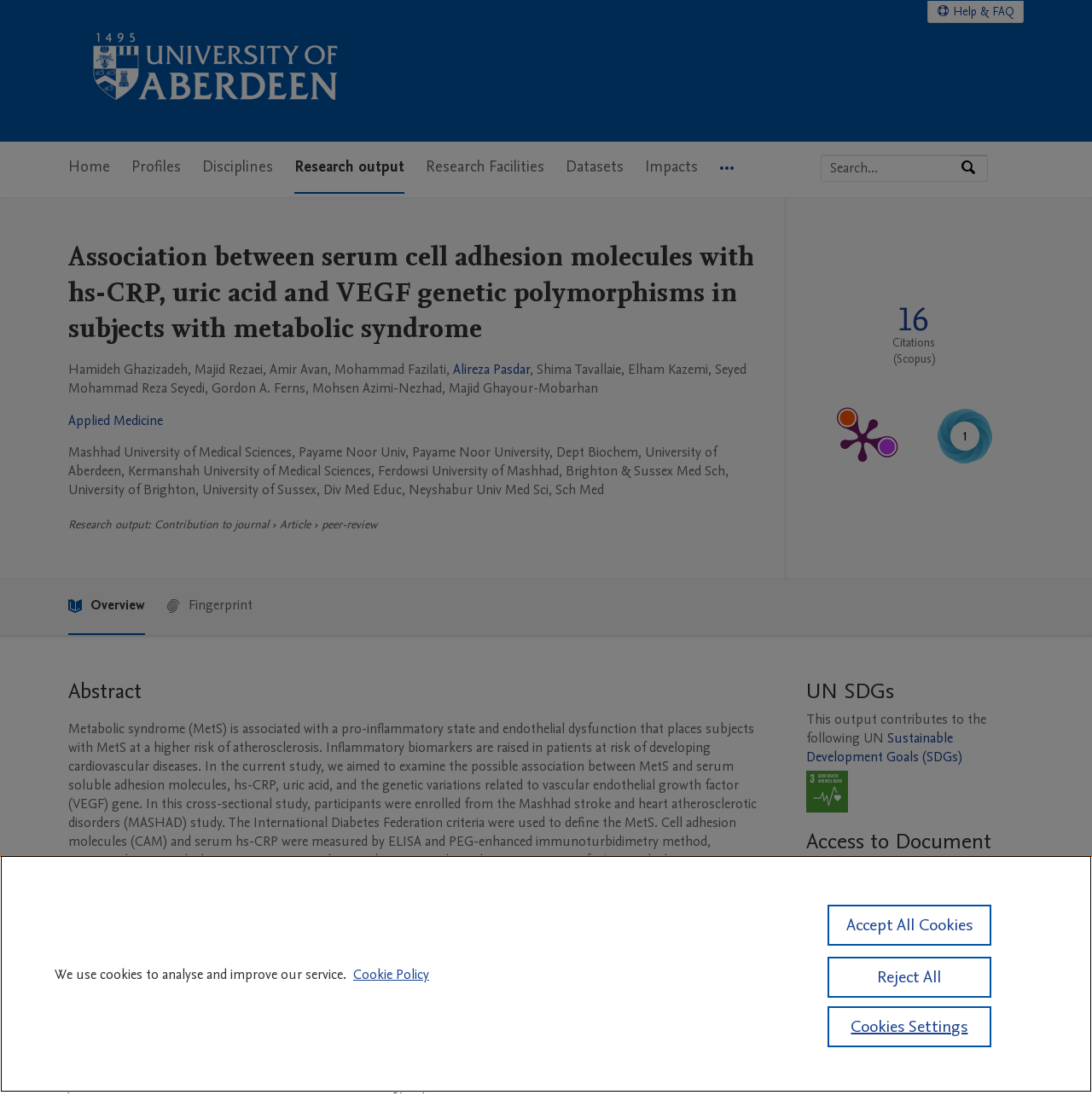What is the journal of the publication?
Based on the screenshot, provide a one-word or short-phrase response.

Molecular Biology Reports